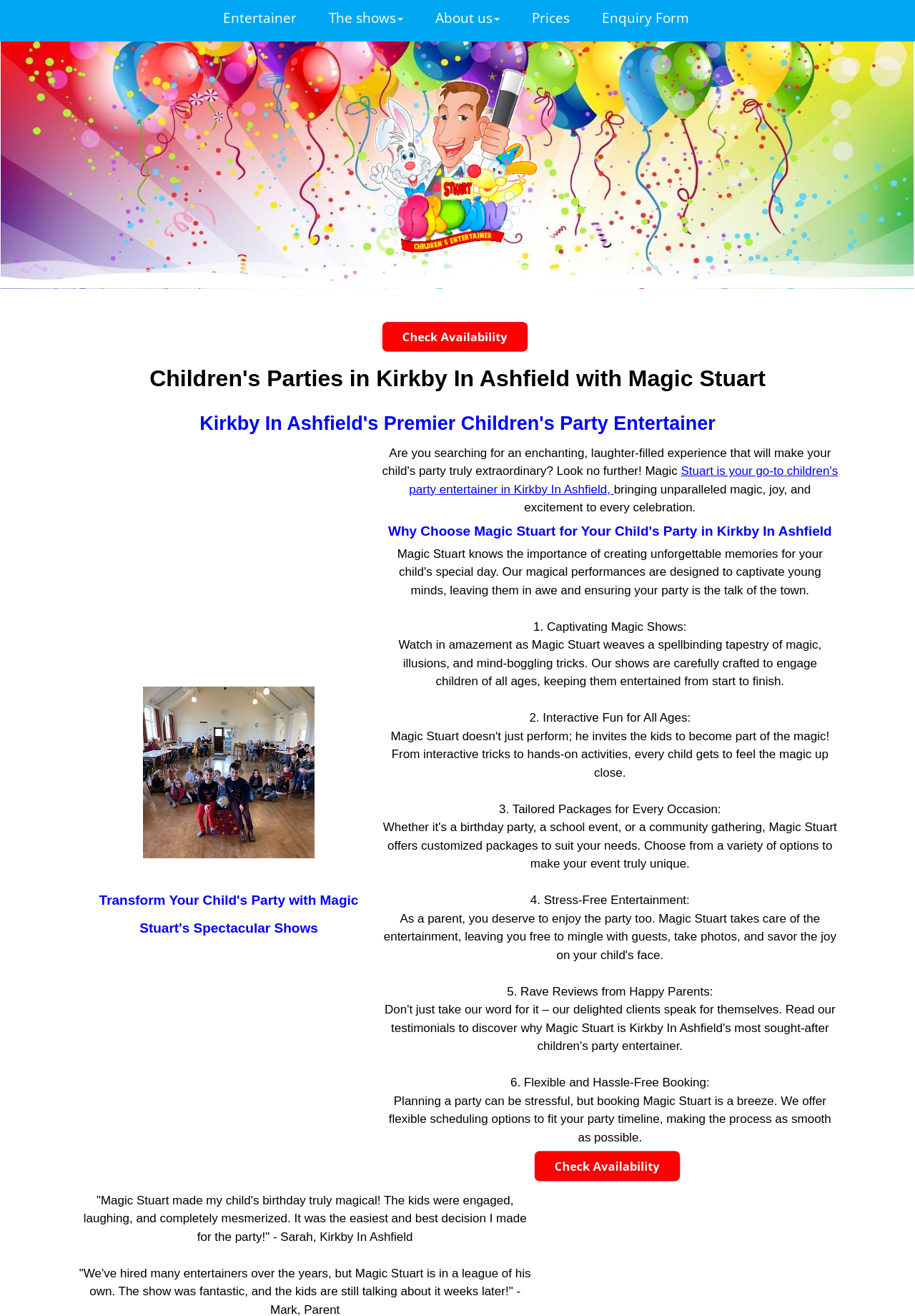Using the image as a reference, answer the following question in as much detail as possible:
How many reasons are given to choose Magic Stuart for a child's party?

The webpage lists six reasons to choose Magic Stuart for a child's party, including captivating magic shows, interactive fun for all ages, tailored packages for every occasion, stress-free entertainment, rave reviews from happy parents, and flexible and hassle-free booking.